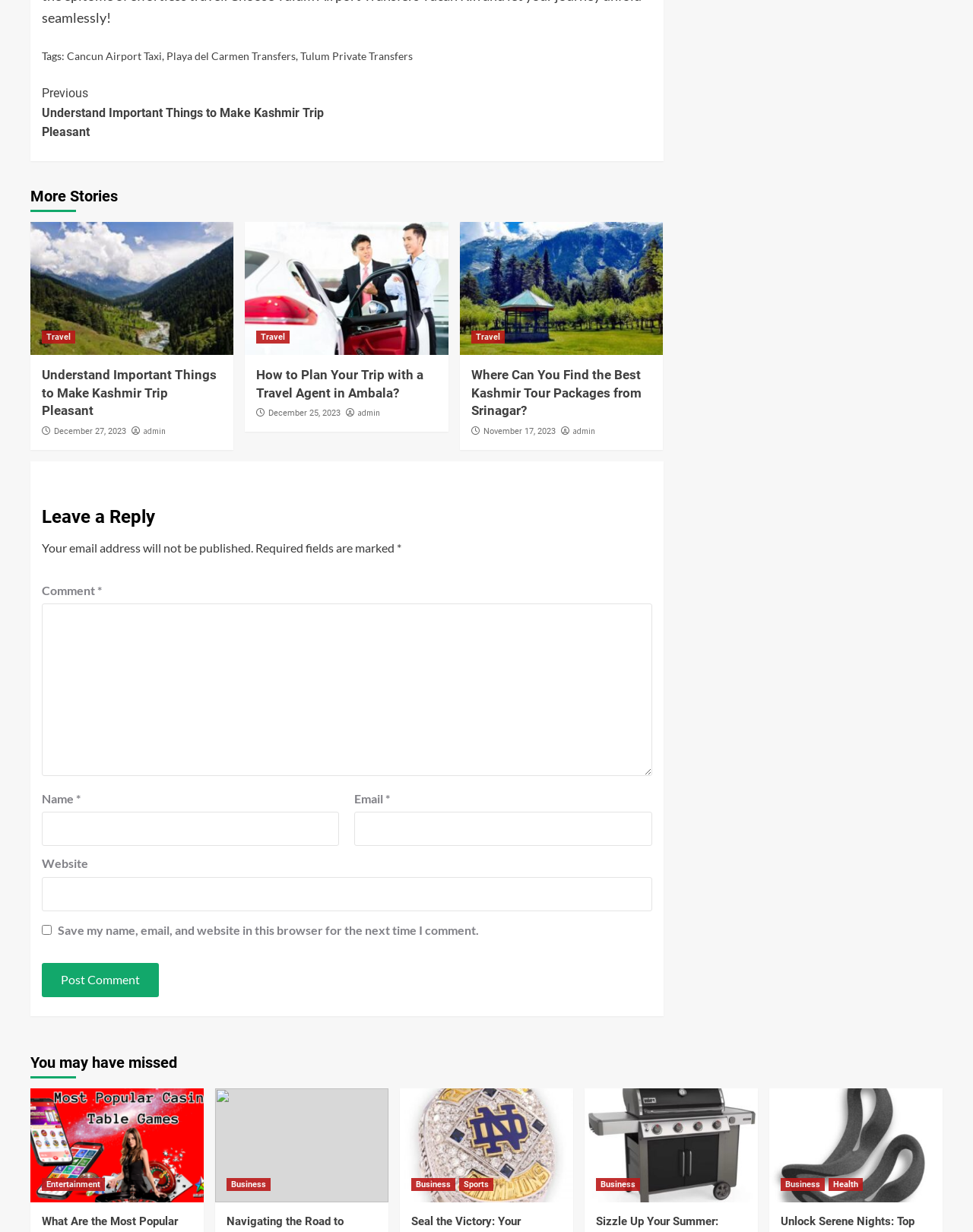Using floating point numbers between 0 and 1, provide the bounding box coordinates in the format (top-left x, top-left y, bottom-right x, bottom-right y). Locate the UI element described here: Pinterest

None